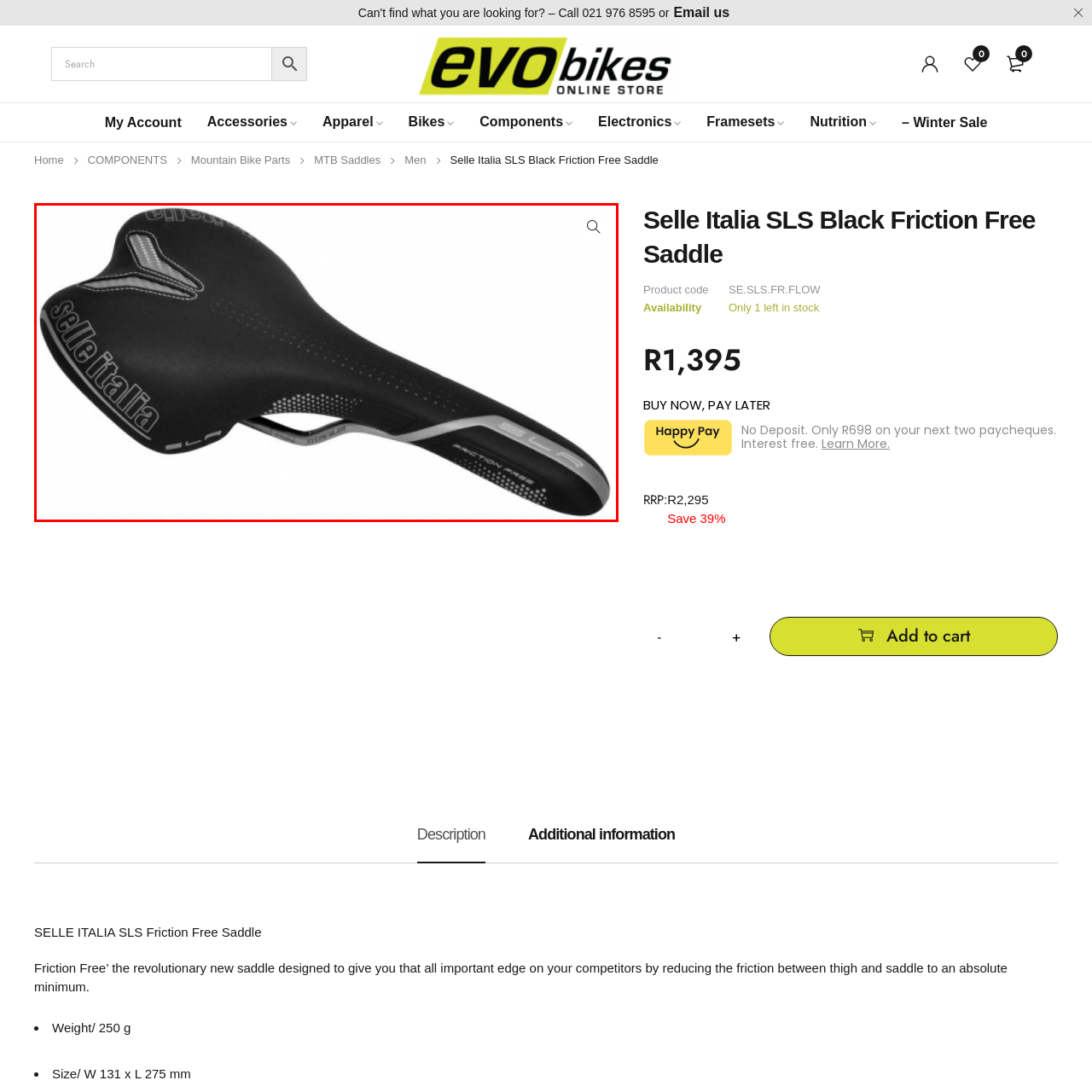What is the primary benefit of the saddle's ergonomic shape?
Look at the image within the red bounding box and provide a single word or phrase as an answer.

Minimize friction